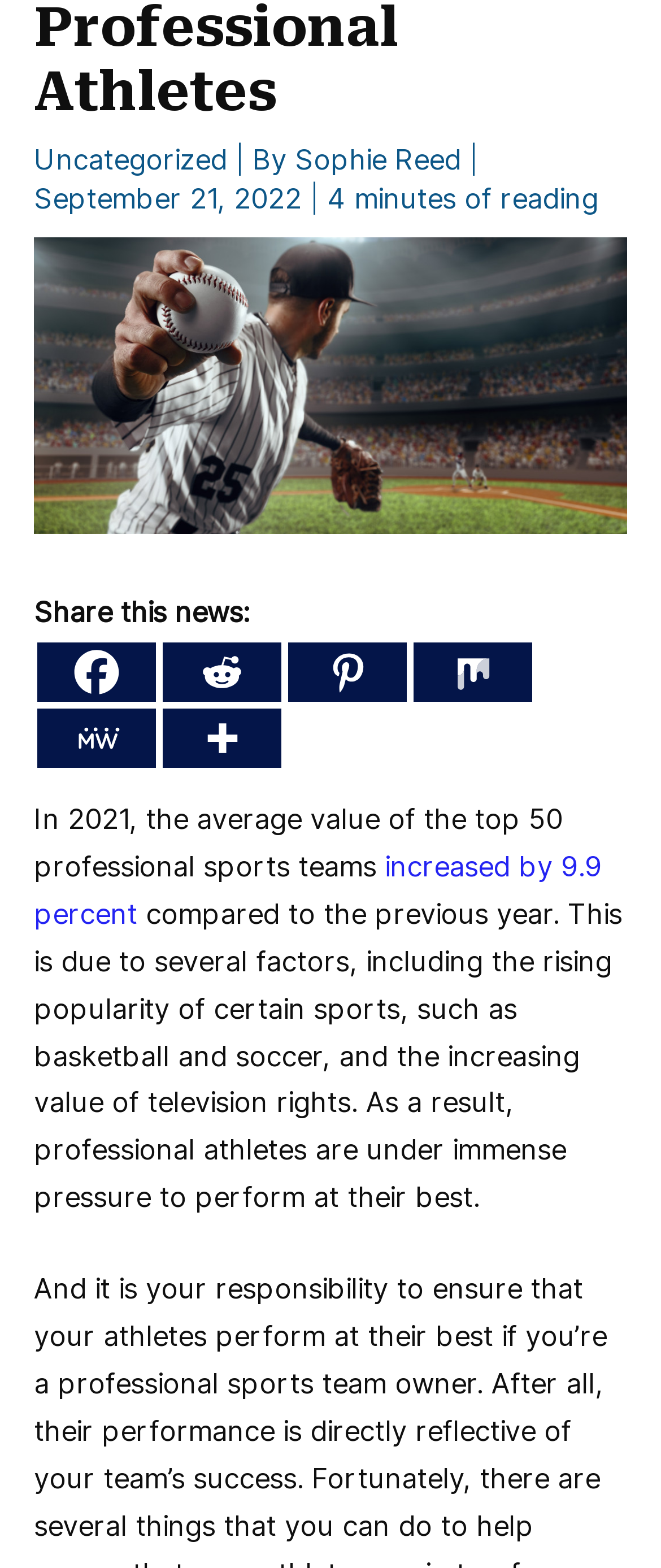Given the element description, predict the bounding box coordinates in the format (top-left x, top-left y, bottom-right x, bottom-right y). Make sure all values are between 0 and 1. Here is the element description: Uncategorized

[0.051, 0.09, 0.344, 0.112]